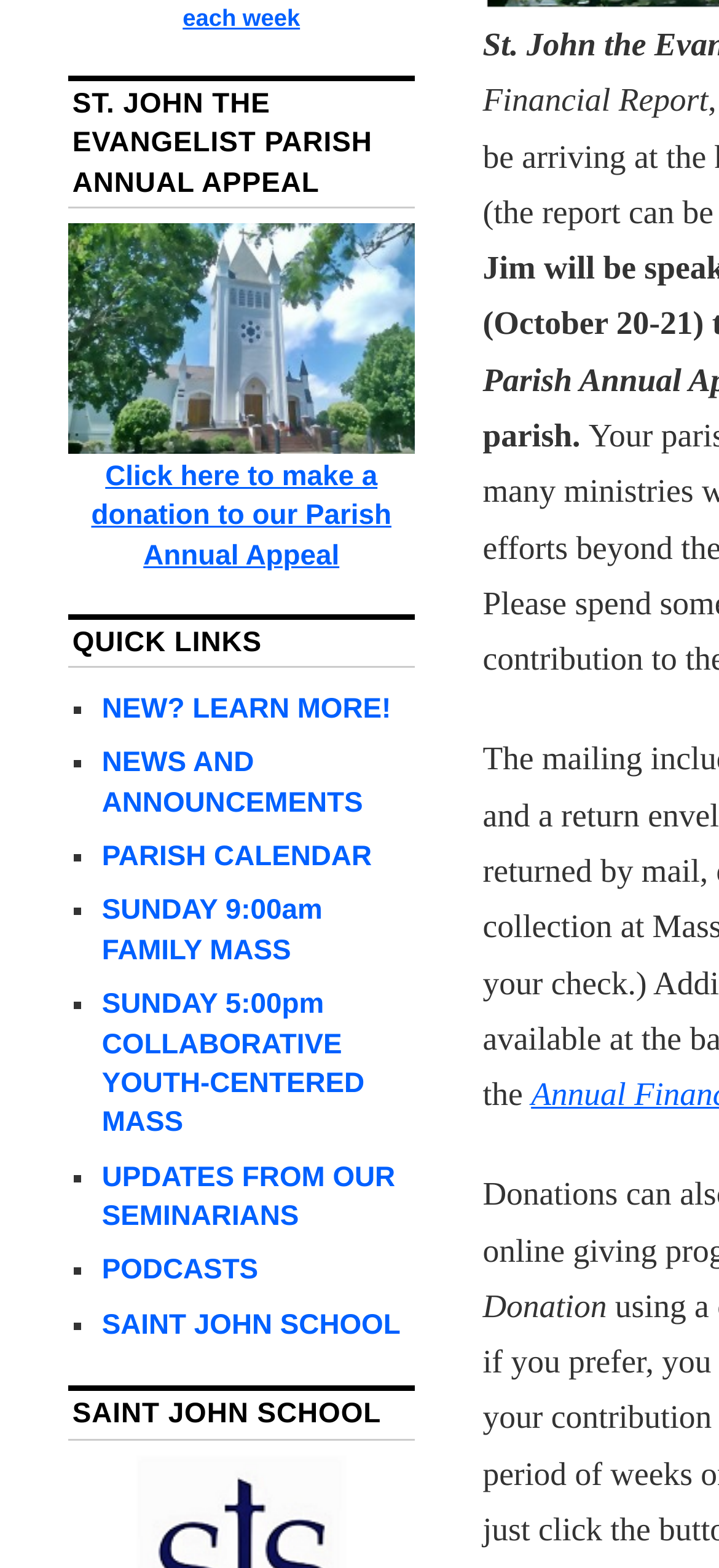Identify the bounding box coordinates of the area you need to click to perform the following instruction: "View author profile".

None